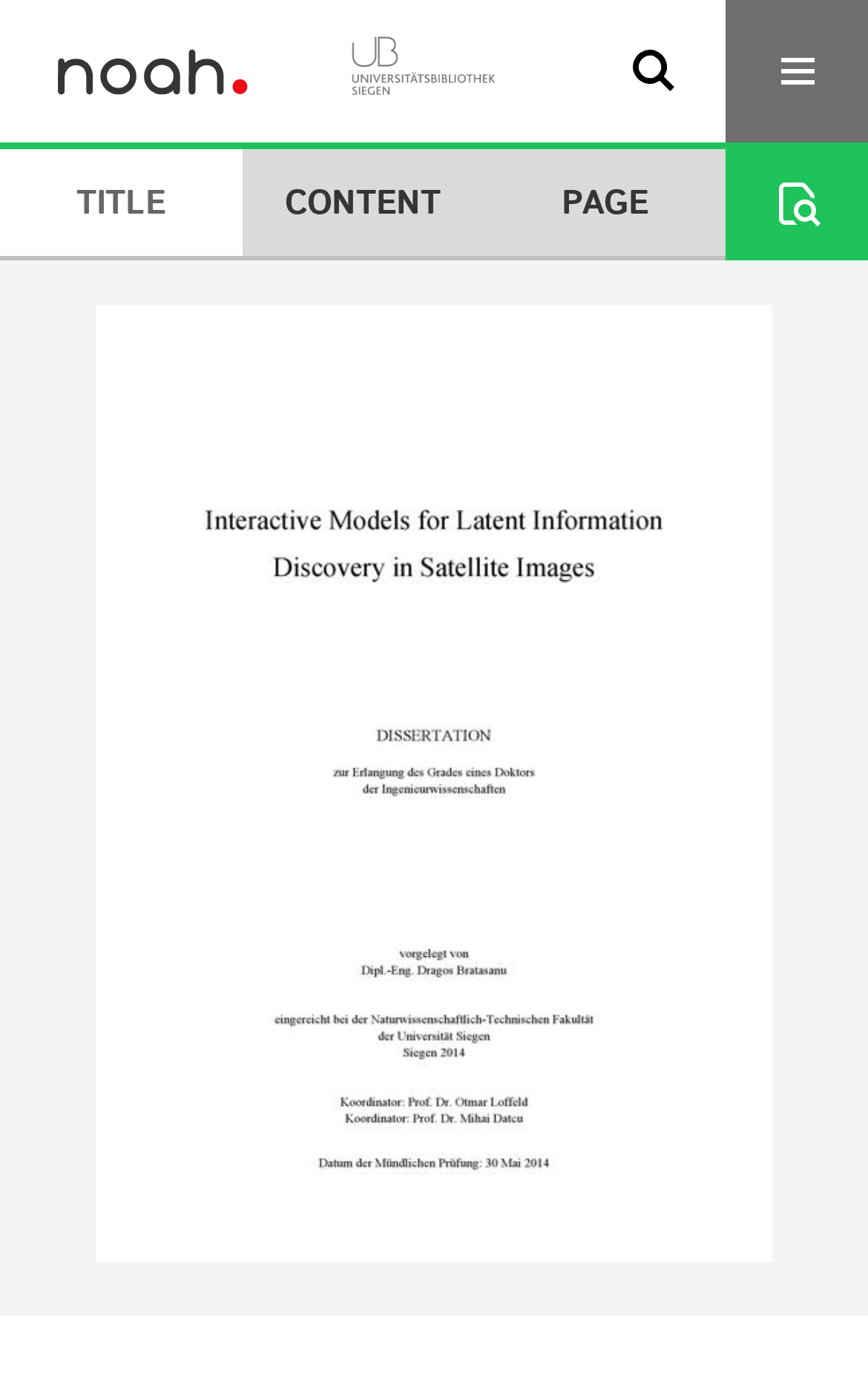Answer the following query with a single word or phrase:
What is the purpose of the 'Search the document' button?

Search the document